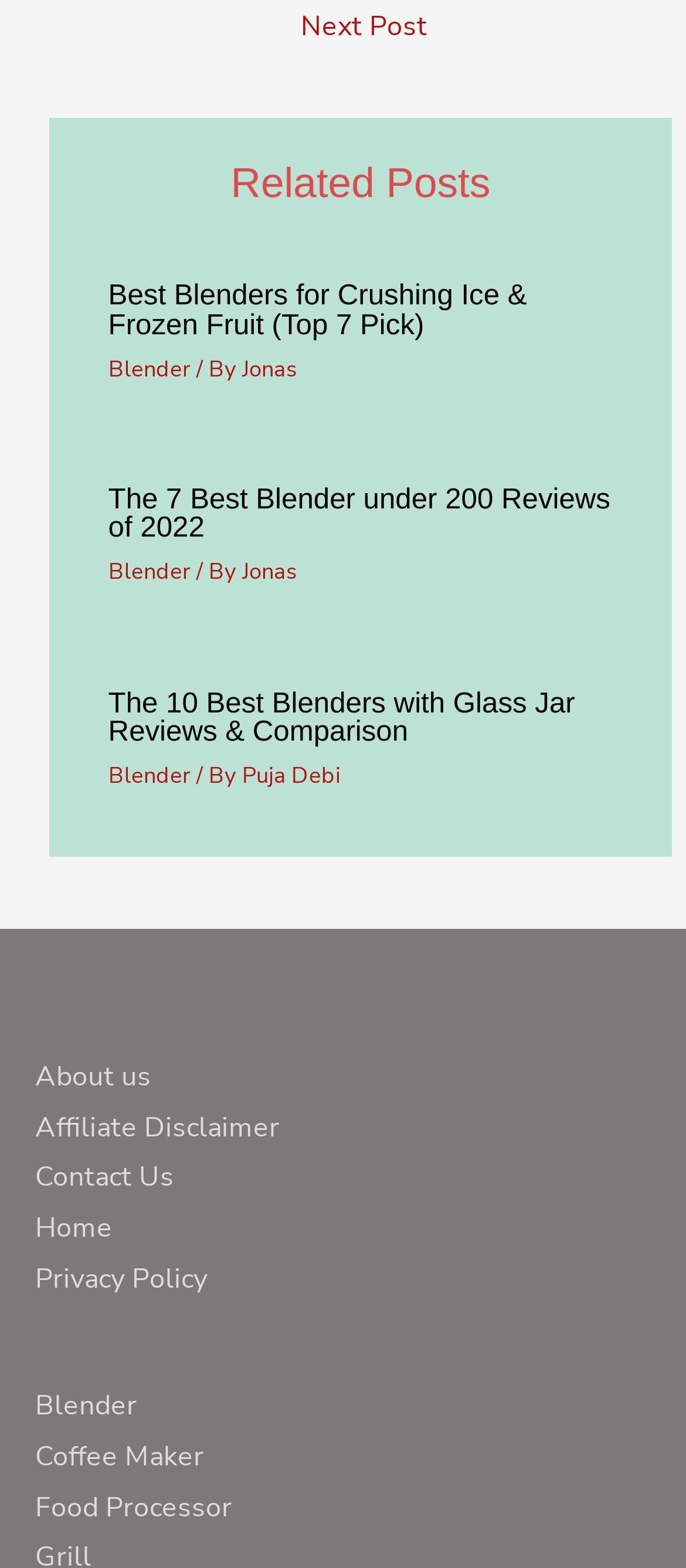Determine the bounding box coordinates of the clickable area required to perform the following instruction: "Explore blenders with glass jar reviews". The coordinates should be represented as four float numbers between 0 and 1: [left, top, right, bottom].

[0.158, 0.438, 0.838, 0.477]